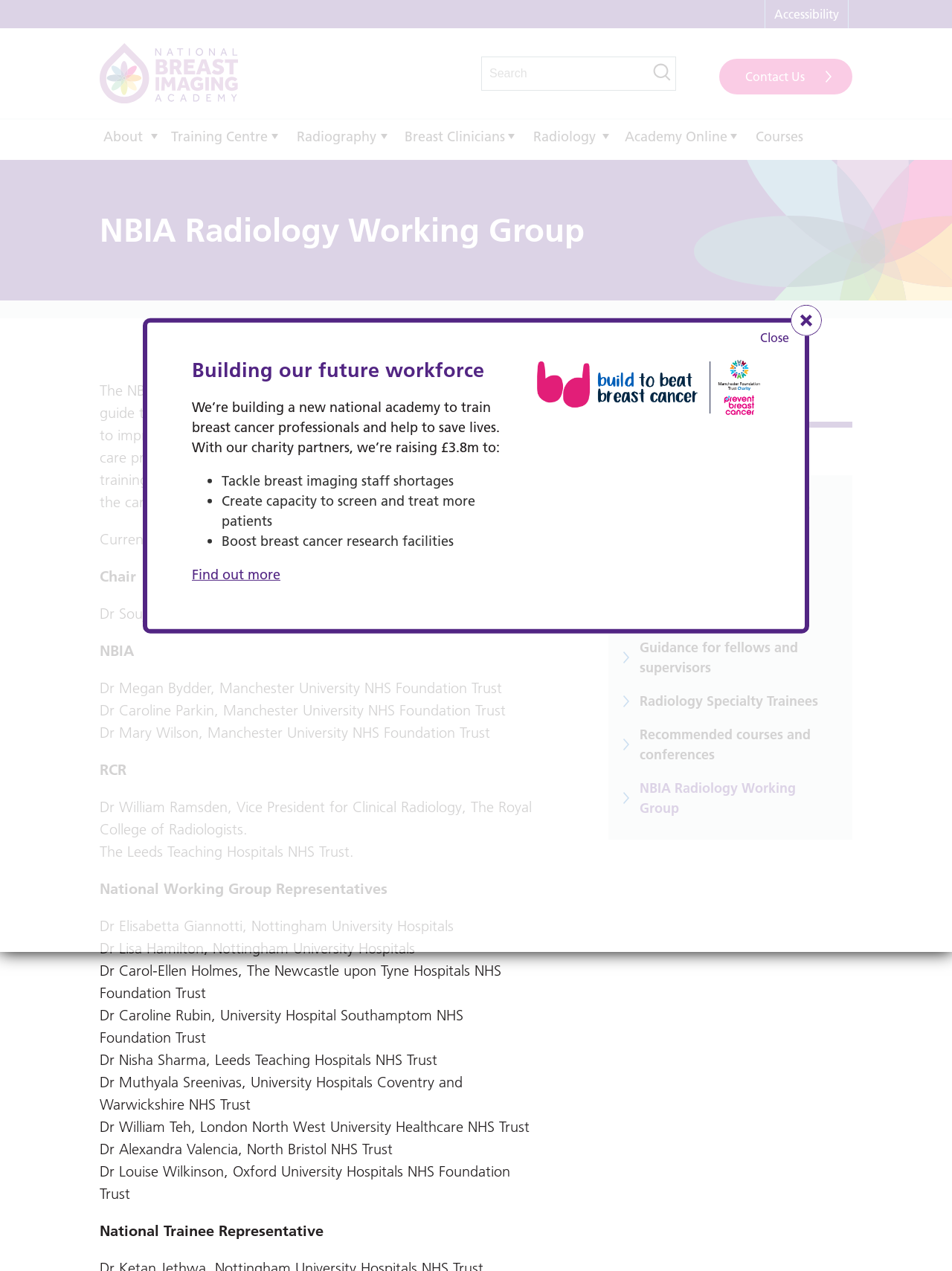Using the given description, provide the bounding box coordinates formatted as (top-left x, top-left y, bottom-right x, bottom-right y), with all values being floating point numbers between 0 and 1. Description: Blog

None